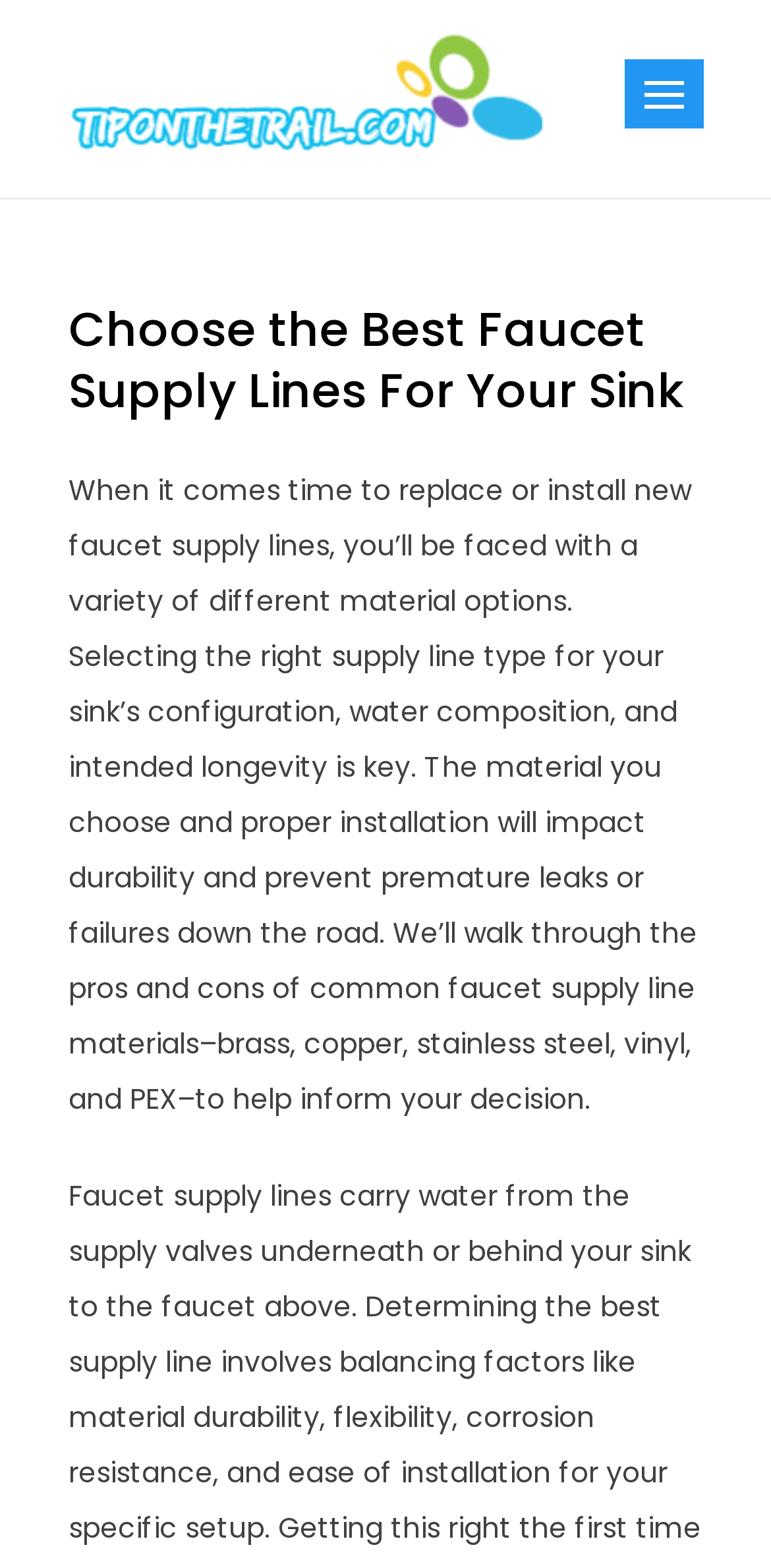Describe all the key features of the webpage in detail.

The webpage is about choosing the best faucet supply lines for a sink. At the top left corner, there is a logo image with a link, accompanied by a static text "Chic Home Decorating Ideas" to its right. Below the logo, there is a button with a heading "Choose the Best Faucet Supply Lines For Your Sink" inside it. 

Below the button, there is a long paragraph of text that explains the importance of selecting the right supply line type for a sink's configuration, water composition, and intended longevity. The text also mentions that the webpage will discuss the pros and cons of common faucet supply line materials, including brass, copper, stainless steel, vinyl, and PEX, to help inform the reader's decision.